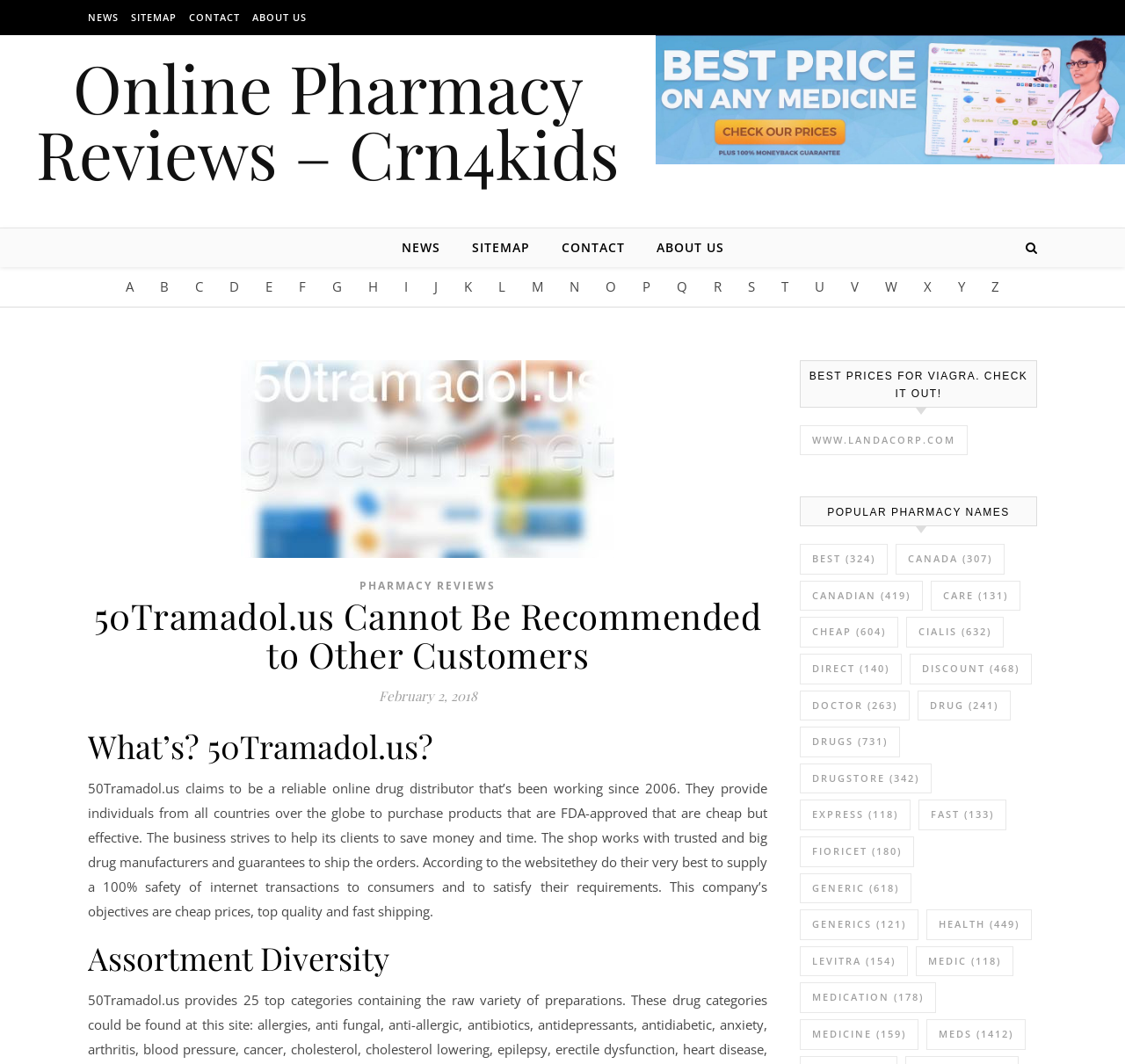Please determine the bounding box coordinates of the element to click on in order to accomplish the following task: "Click on NEWS". Ensure the coordinates are four float numbers ranging from 0 to 1, i.e., [left, top, right, bottom].

[0.078, 0.0, 0.109, 0.033]